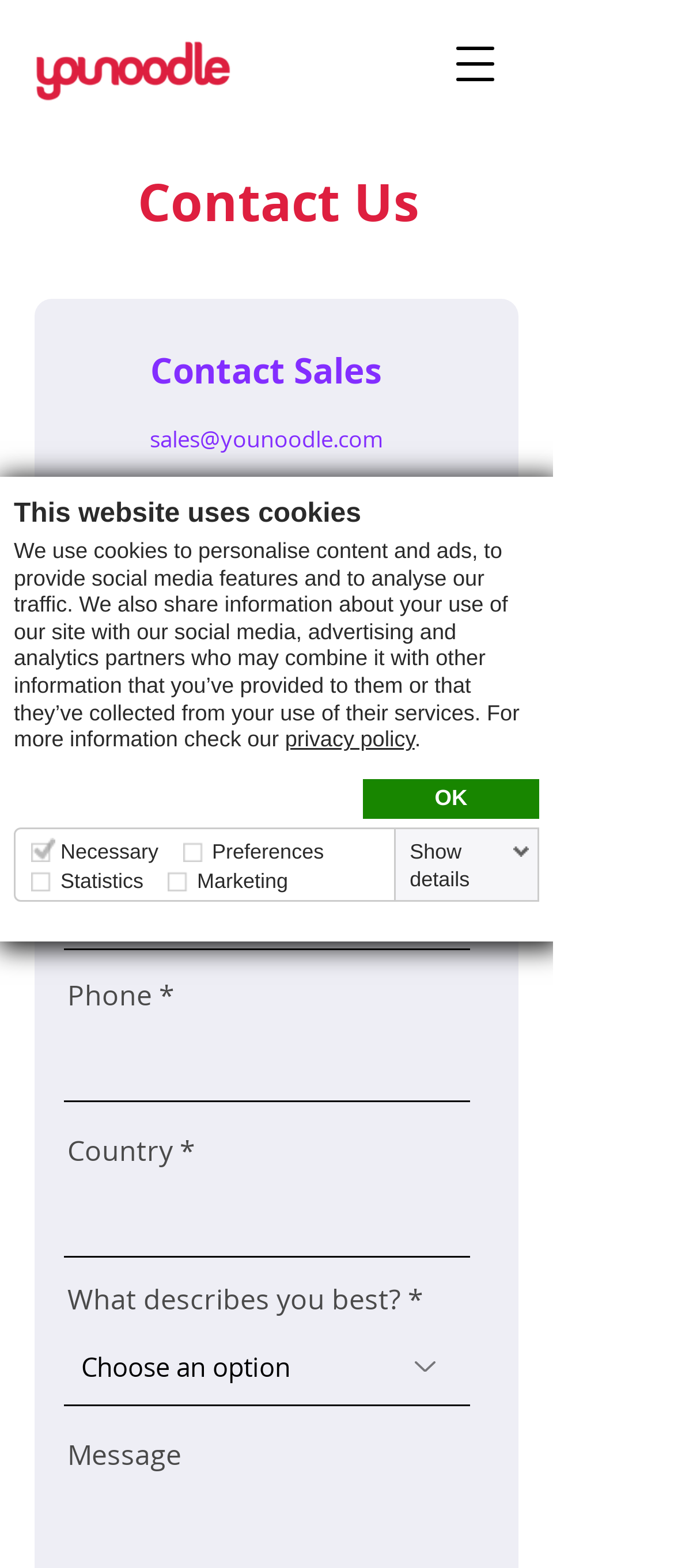Please respond to the question using a single word or phrase:
What is the purpose of the necessary cookies?

Help make website usable